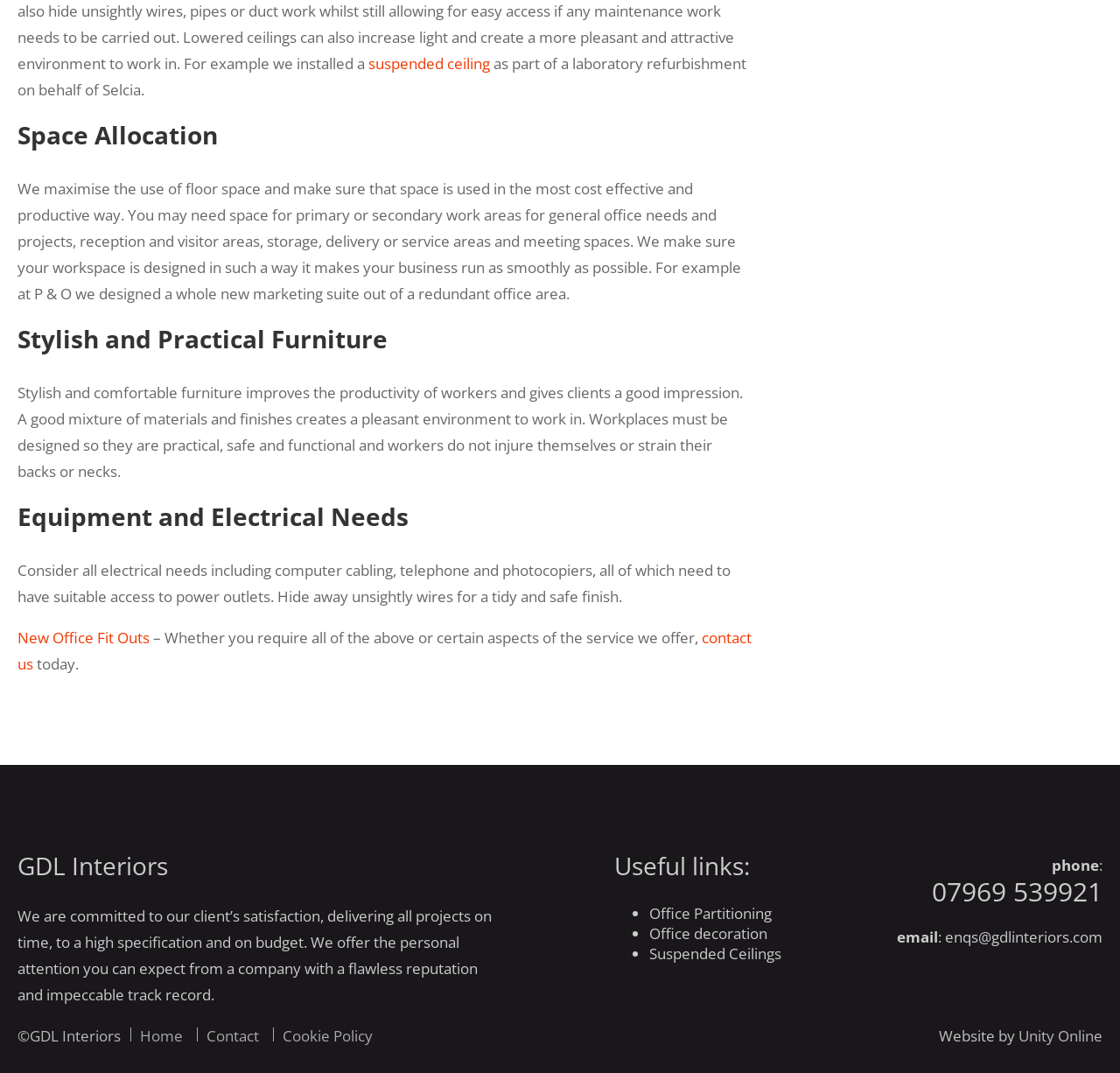How can clients contact the company?
Using the image as a reference, answer the question with a short word or phrase.

By phone or email